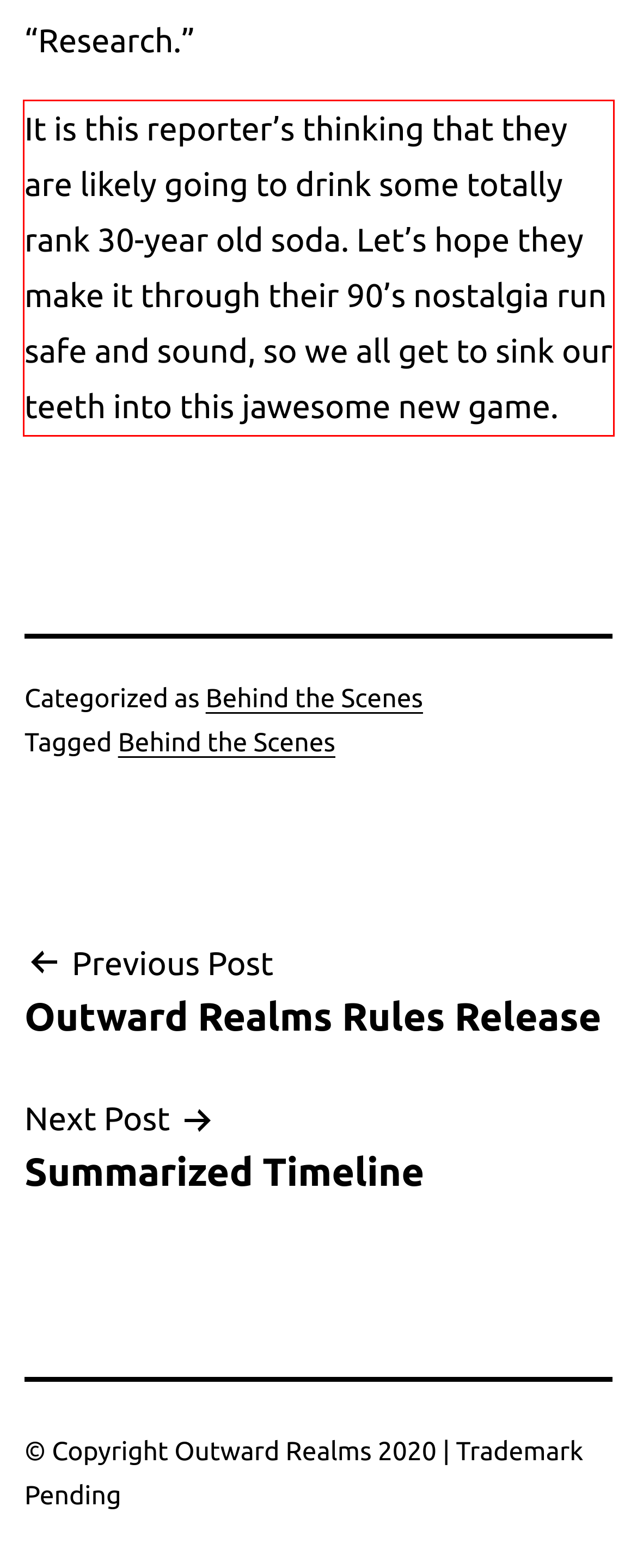Please examine the webpage screenshot containing a red bounding box and use OCR to recognize and output the text inside the red bounding box.

It is this reporter’s thinking that they are likely going to drink some totally rank 30-year old soda. Let’s hope they make it through their 90’s nostalgia run safe and sound, so we all get to sink our teeth into this jawesome new game.